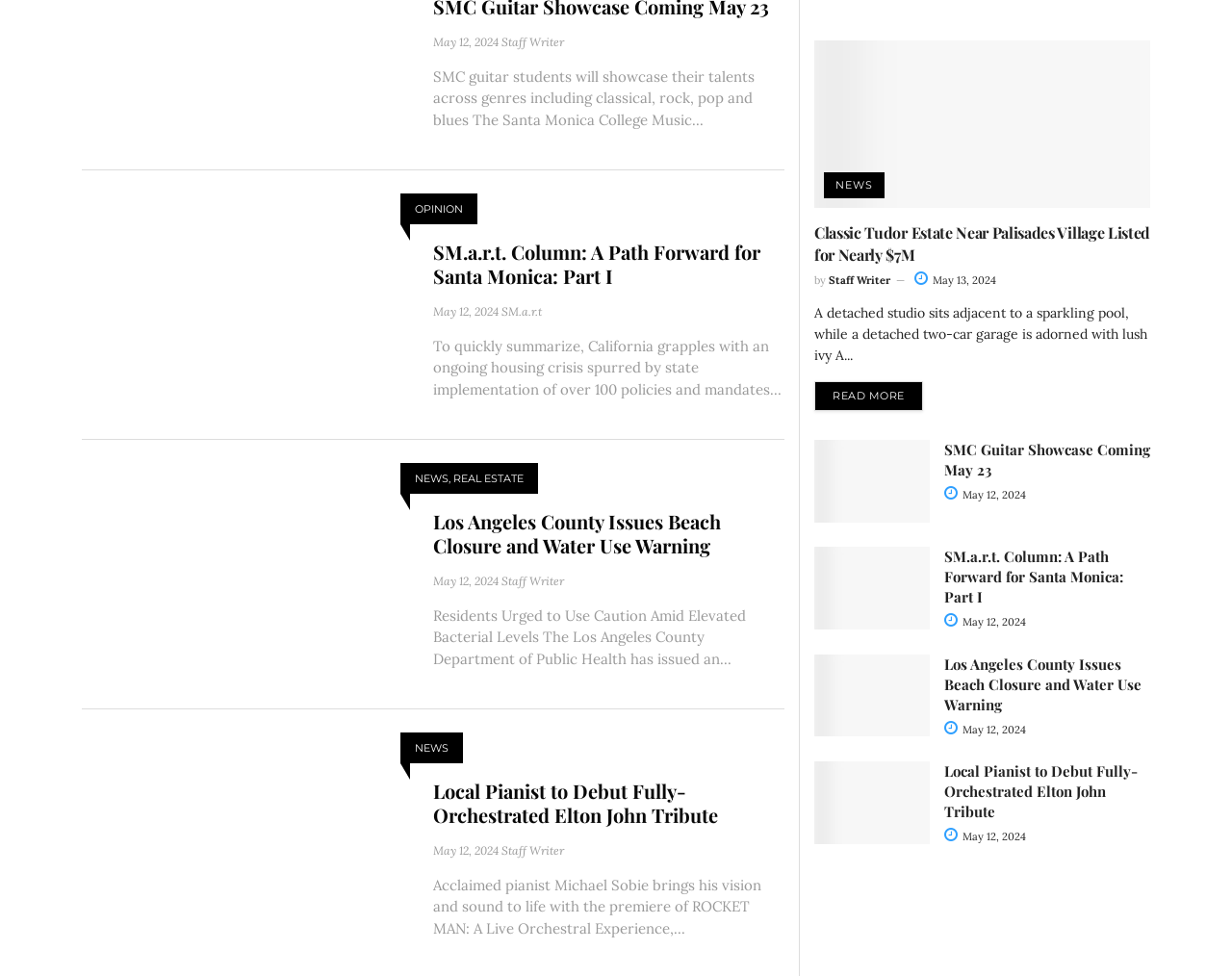Please specify the bounding box coordinates for the clickable region that will help you carry out the instruction: "Click on the 'SM.a.r.t. Column: A Path Forward for Santa Monica: Part I' article".

[0.352, 0.245, 0.637, 0.295]